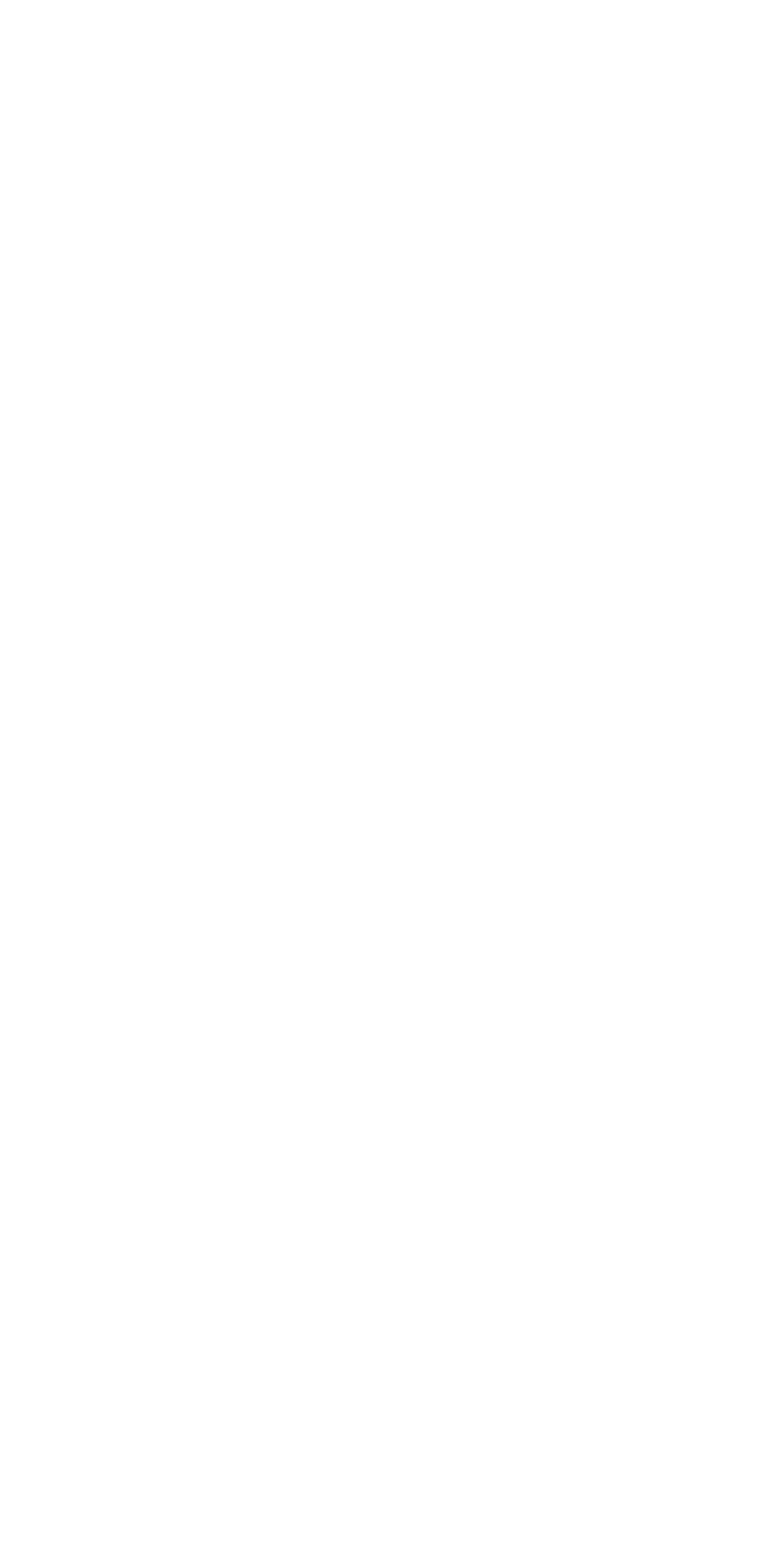Find the bounding box coordinates of the UI element according to this description: "MySpace".

None